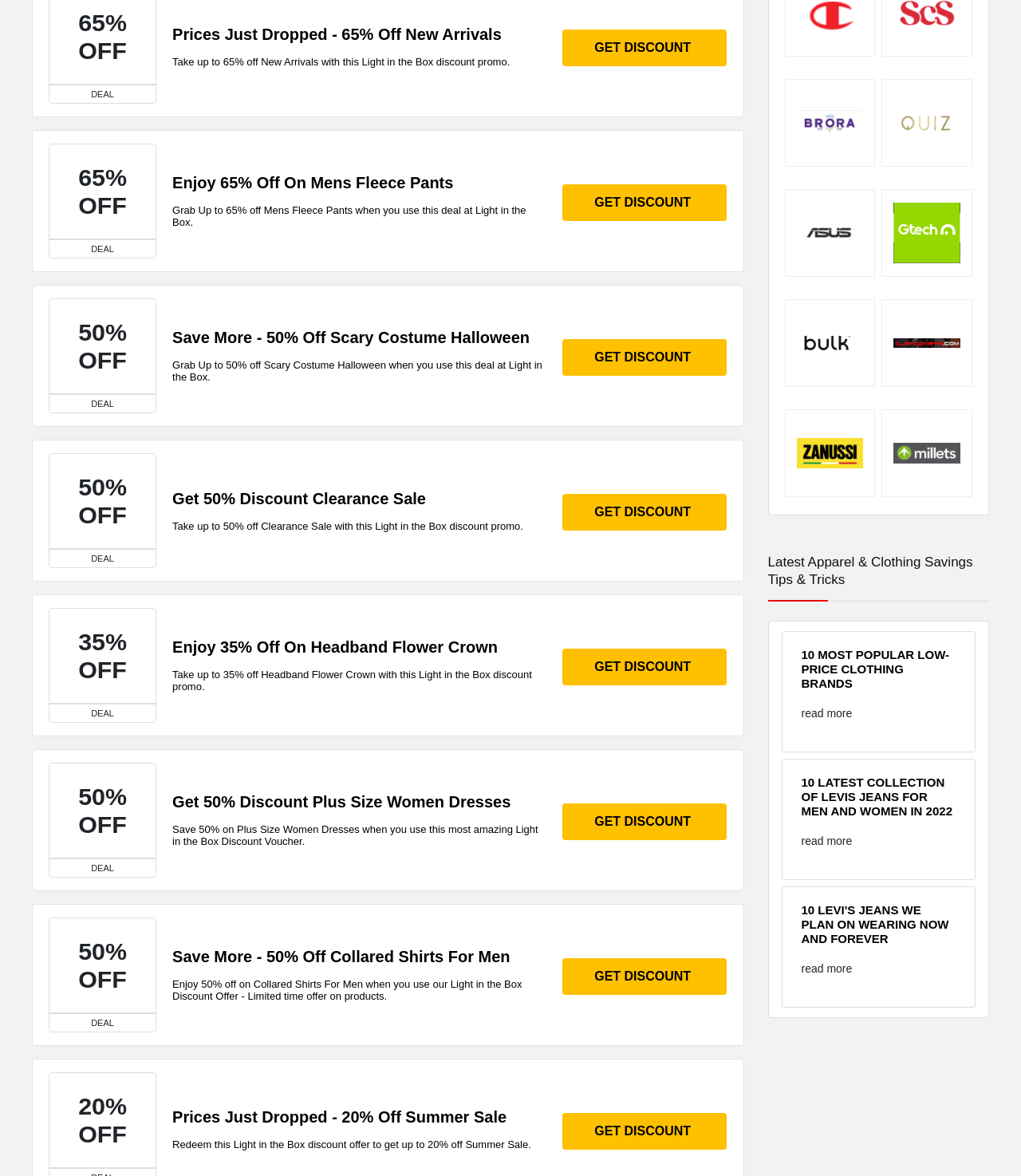Predict the bounding box of the UI element that fits this description: "Get Discount".

[0.551, 0.025, 0.712, 0.057]